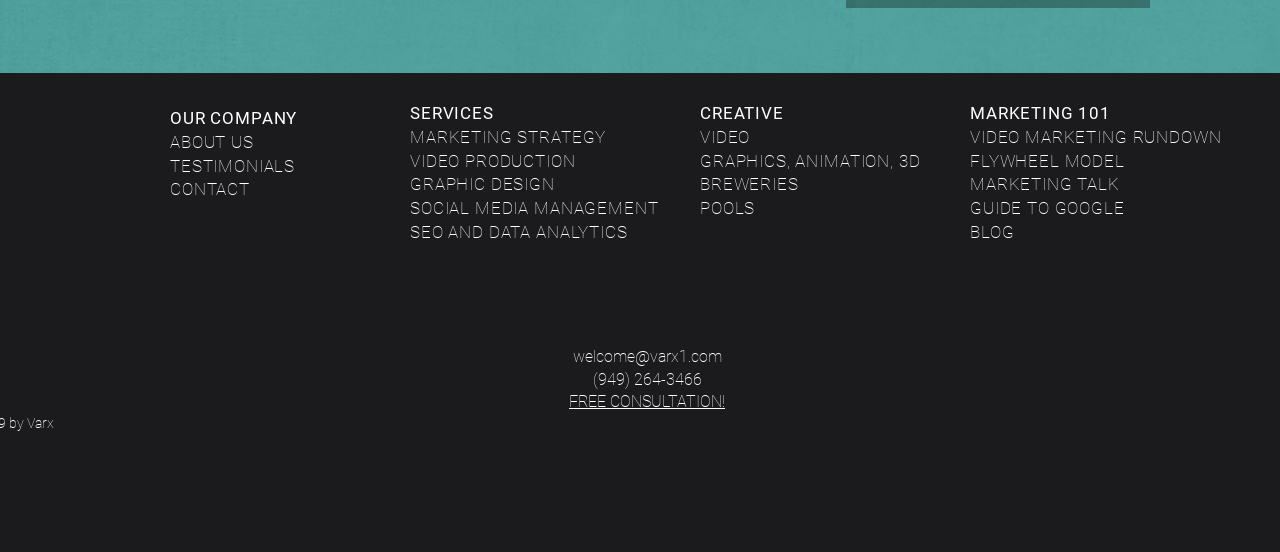How many social media links are there?
Using the image as a reference, deliver a detailed and thorough answer to the question.

There are 5 social media links located at the bottom right of the webpage, which are 'YouTube', 'Twitter', 'Instagram', 'Facebook', and 'LinkedIn'. These links are part of the 'Social Bar' list element, with bounding boxes ranging from [0.453, 0.767, 0.467, 0.8] to [0.541, 0.767, 0.555, 0.8].